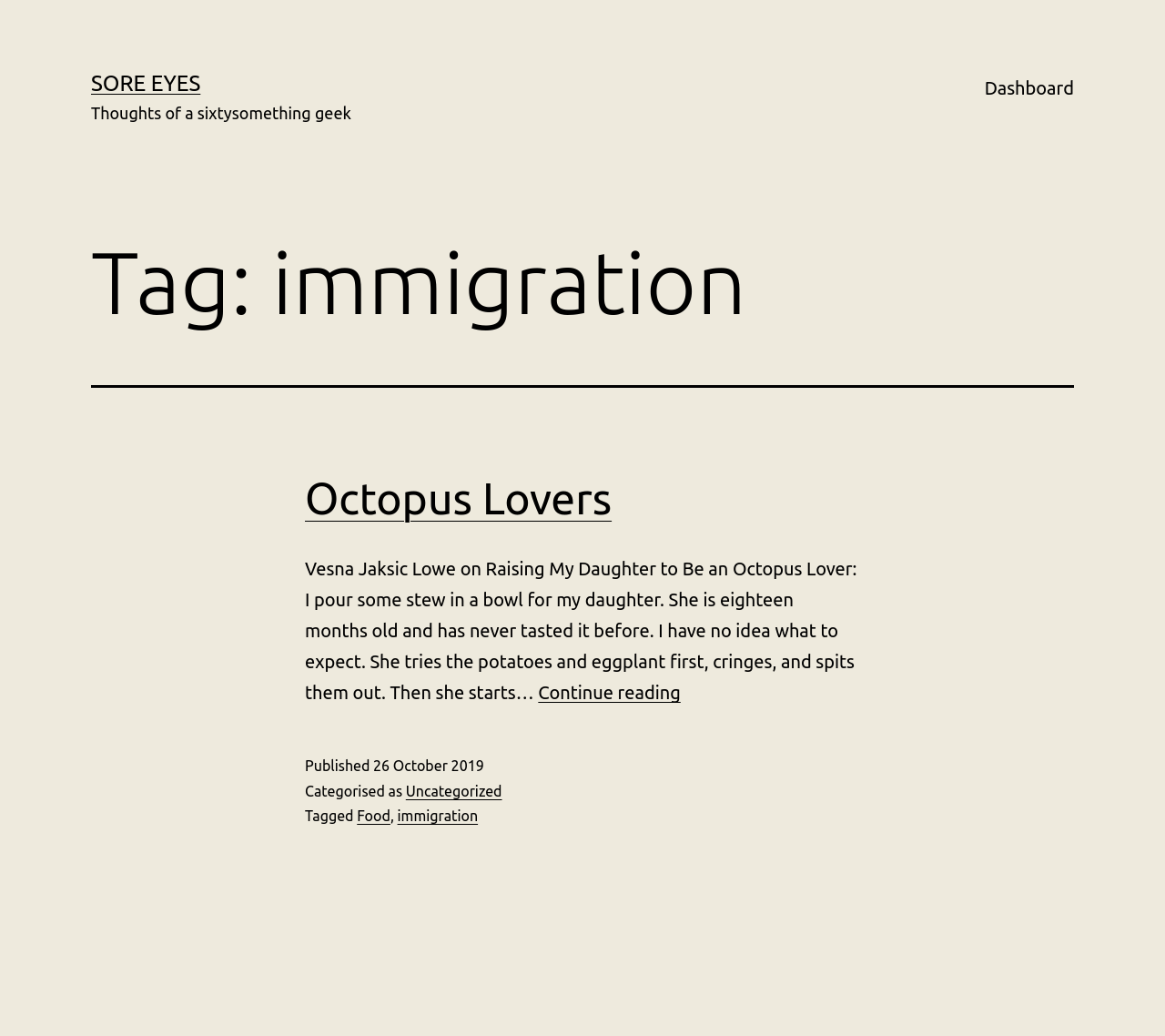Provide a brief response in the form of a single word or phrase:
What is the date of publication of the article 'Octopus Lovers'?

26 October 2019